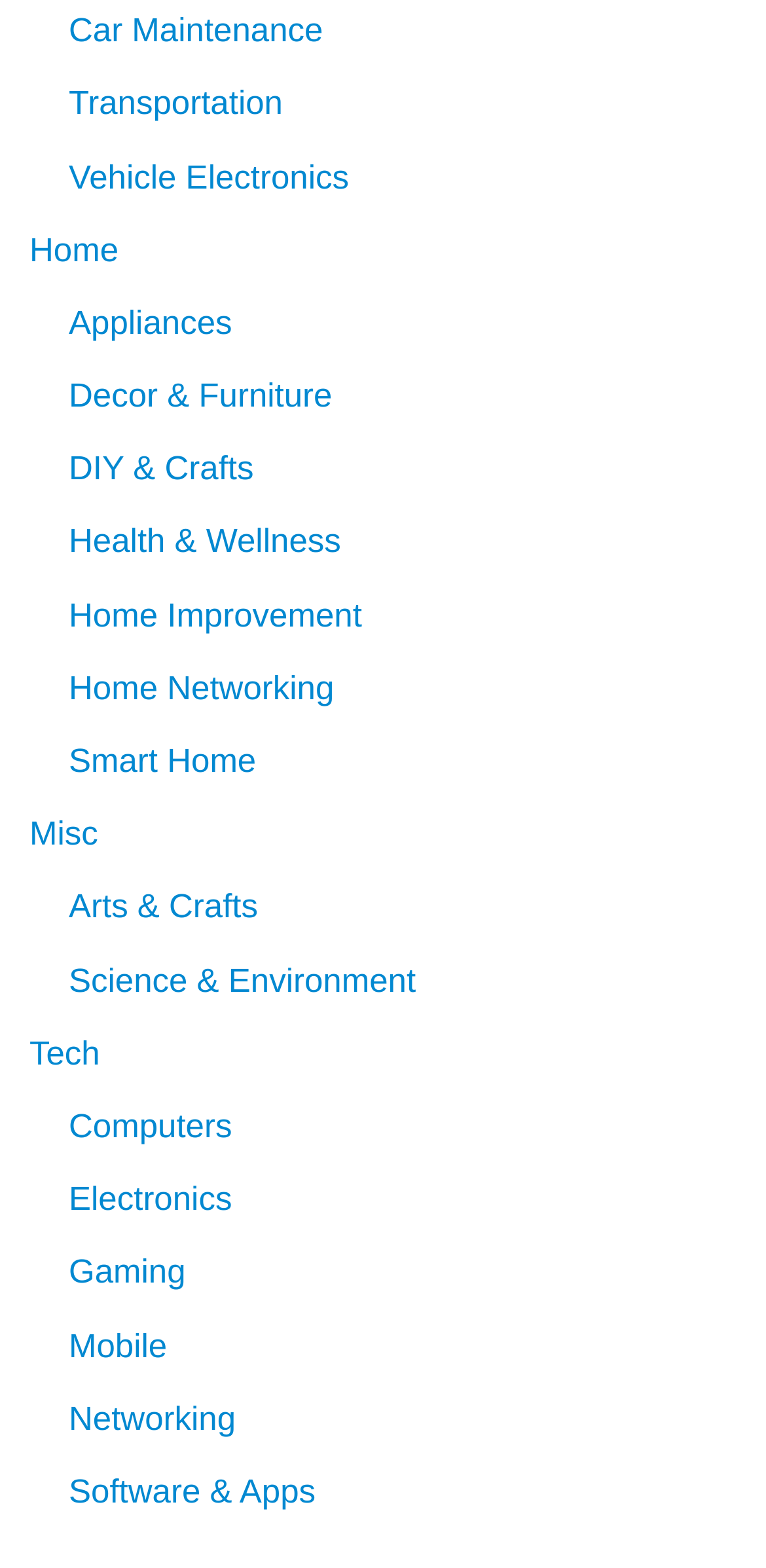Provide your answer in one word or a succinct phrase for the question: 
Is there a category for 'Gaming'?

Yes